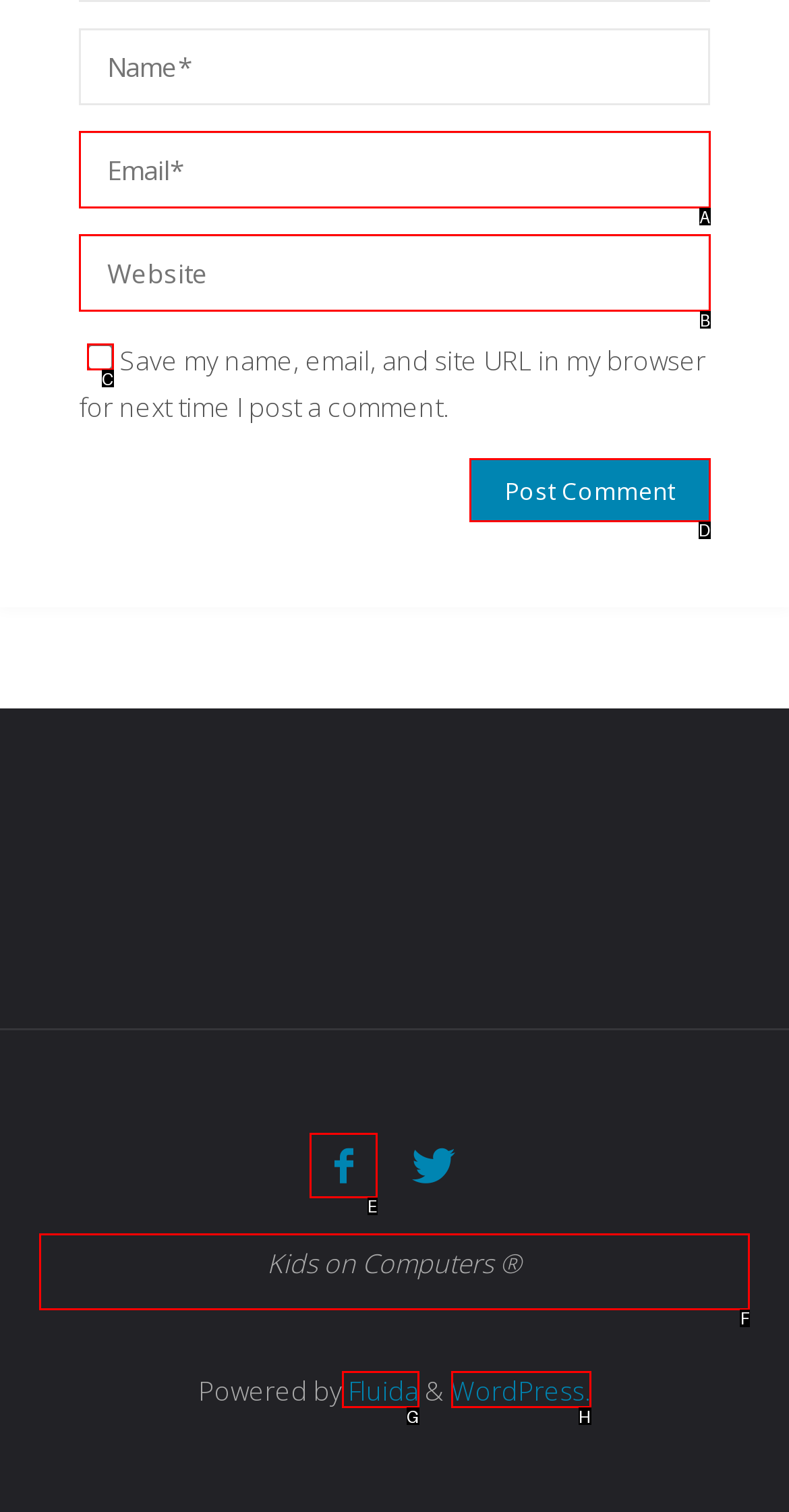Which HTML element matches the description: name="submit" value="Post Comment" the best? Answer directly with the letter of the chosen option.

D